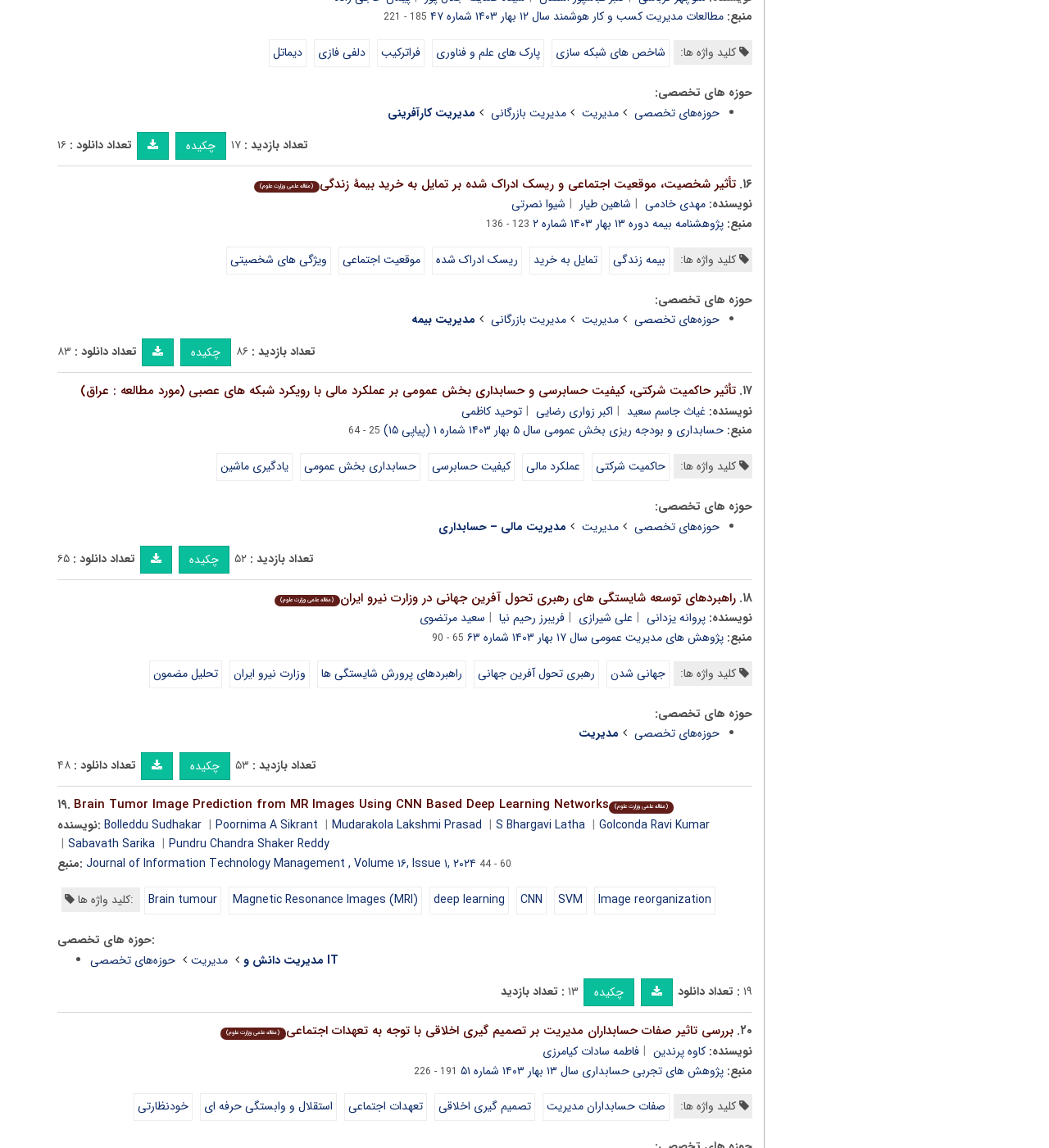Please provide a brief answer to the question using only one word or phrase: 
Who is the author of the first article?

مهدی خادمی